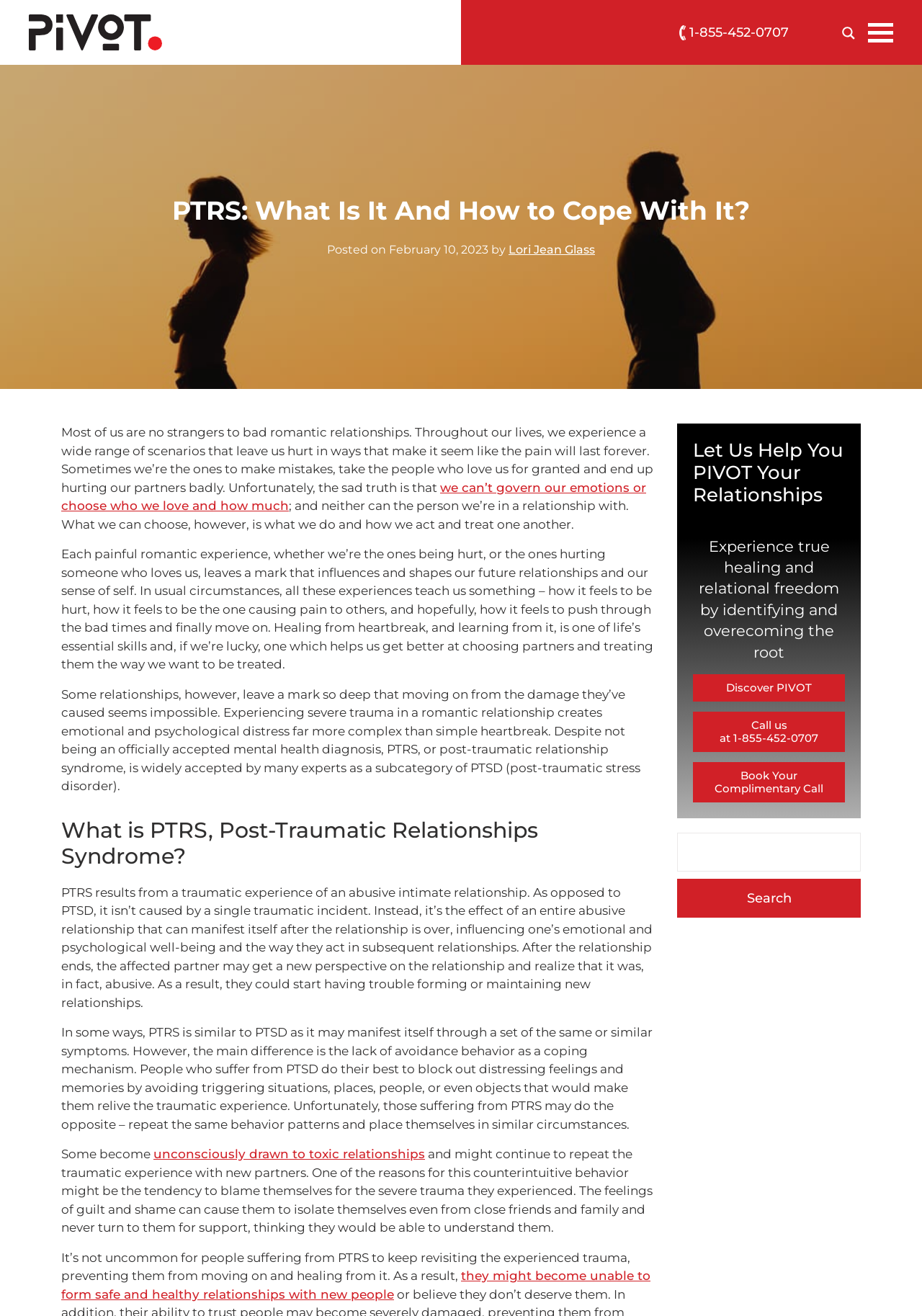Please reply to the following question using a single word or phrase: 
What is the name of the author of the article?

Lori Jean Glass